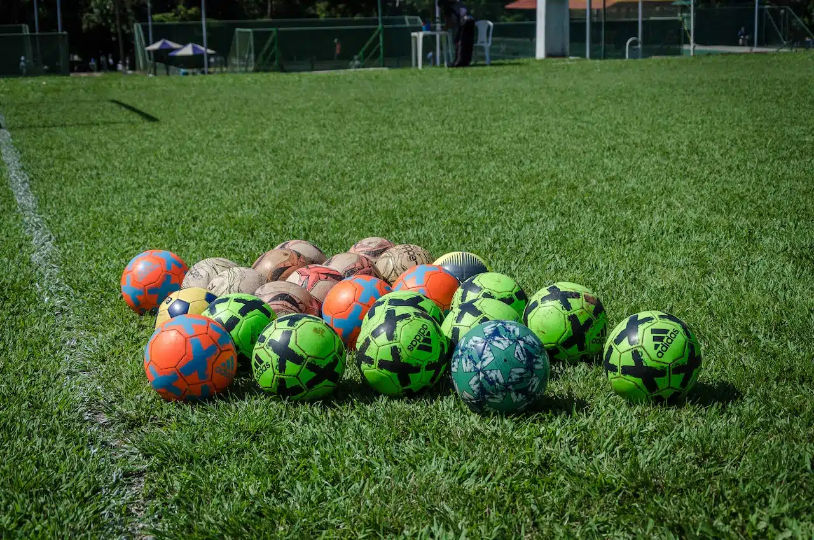What is the theme of the image?
Give a detailed explanation using the information visible in the image.

The caption emphasizes the importance of selecting the right ball for different age groups in the sport, which is the central theme of the image.